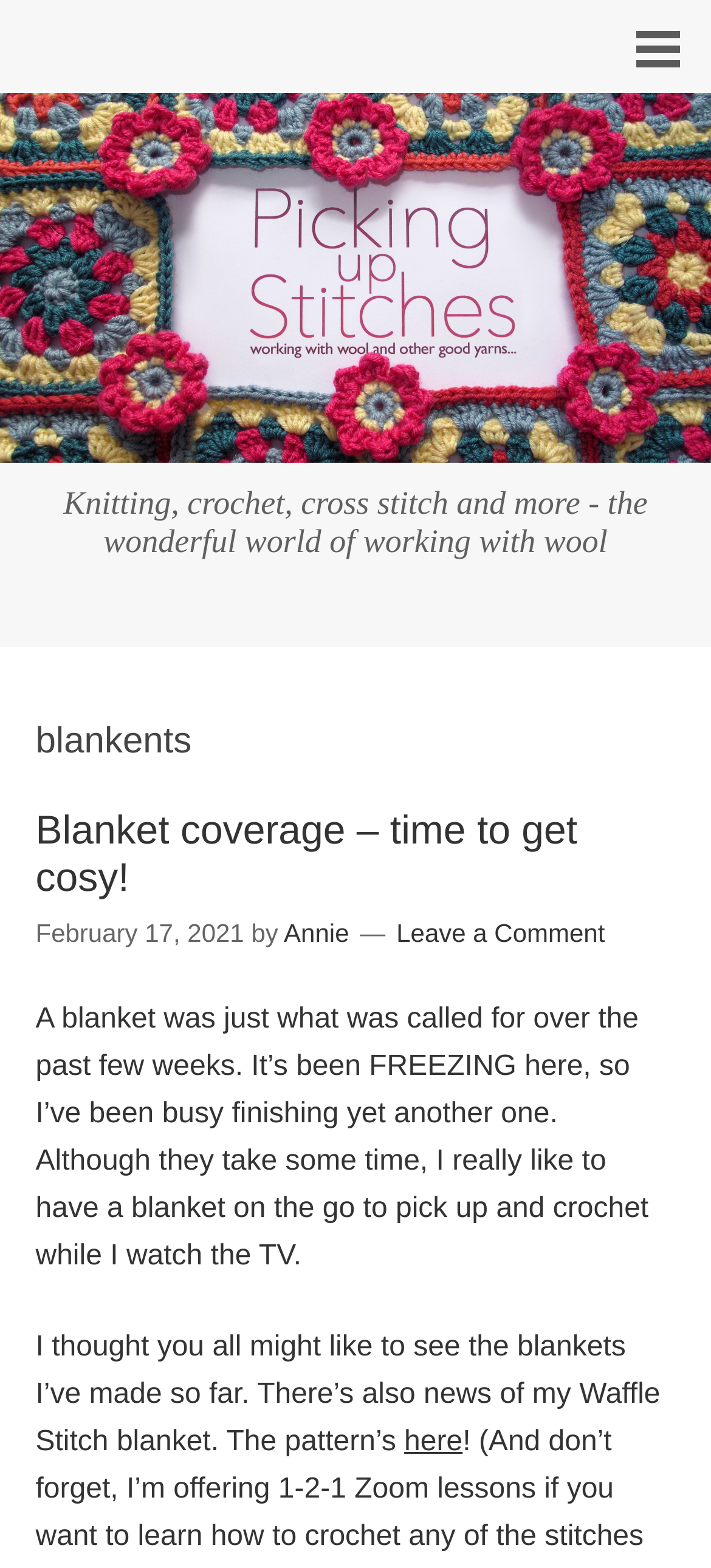Using the information in the image, could you please answer the following question in detail:
What is the purpose of the blanket?

Based on the text 'A blanket was just what was called for over the past few weeks. It’s been FREEZING here, so I’ve been busy finishing yet another one.', I can infer that the purpose of the blanket is to keep warm during cold weather.